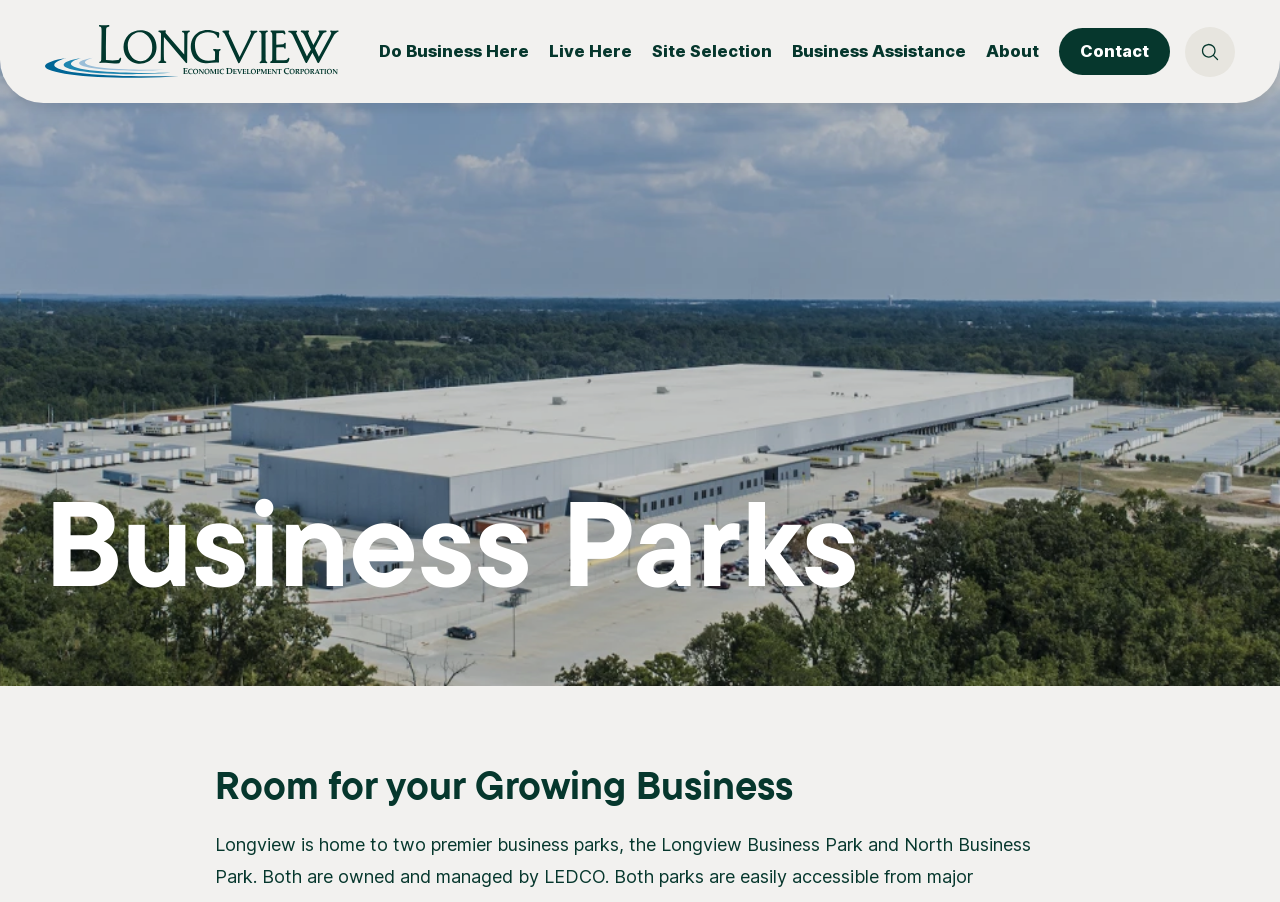Can you give a detailed response to the following question using the information from the image? What type of business is being promoted?

I inferred this from the image element with the text 'Dollar distribution warehouse aerial shot', which suggests that the website is promoting industrial or warehouse businesses. The heading 'Room for your Growing Business' also supports this inference.